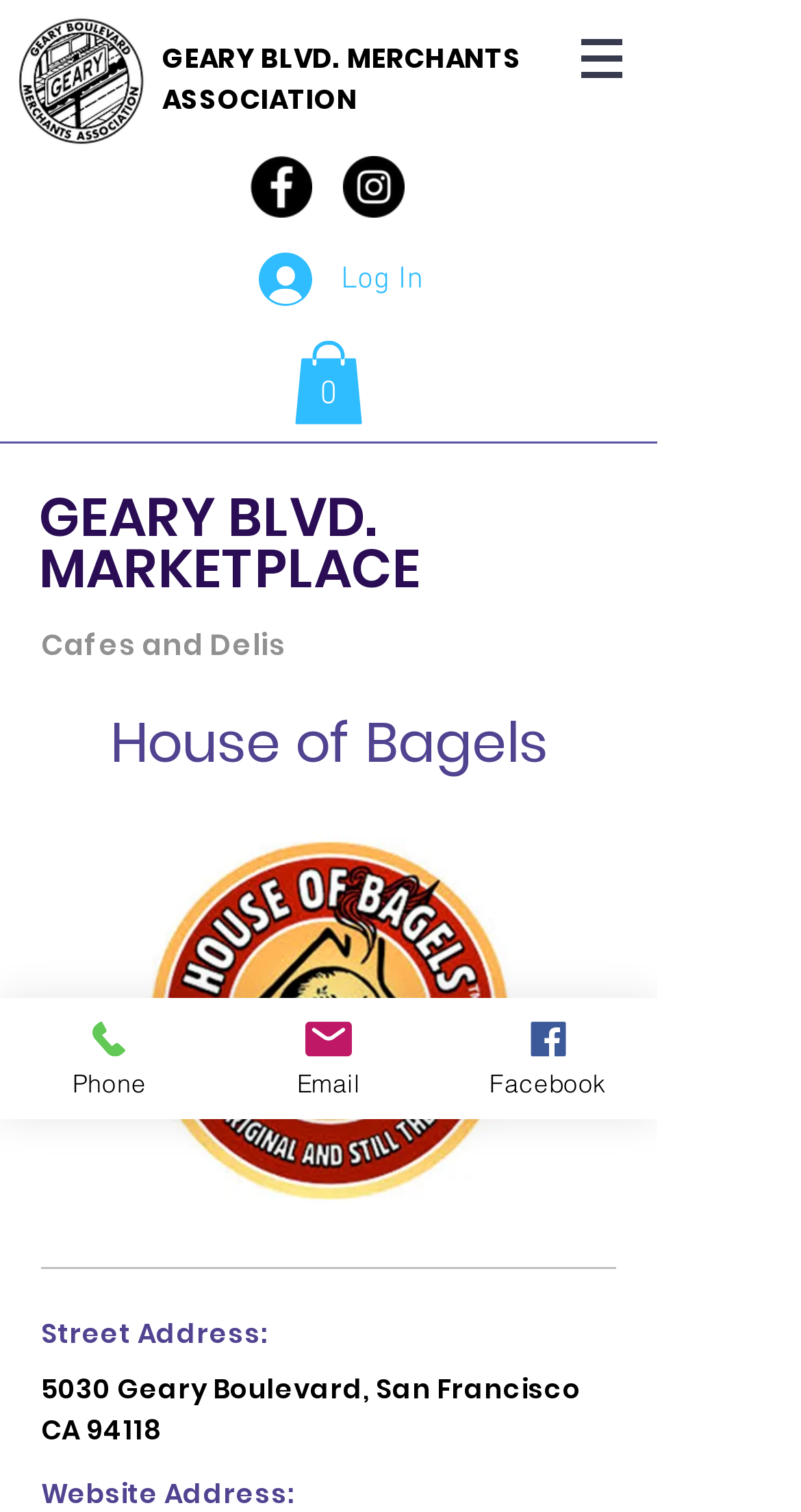Please predict the bounding box coordinates (top-left x, top-left y, bottom-right x, bottom-right y) for the UI element in the screenshot that fits the description: GEARY BLVD. MARKETPLACE

[0.049, 0.323, 0.526, 0.4]